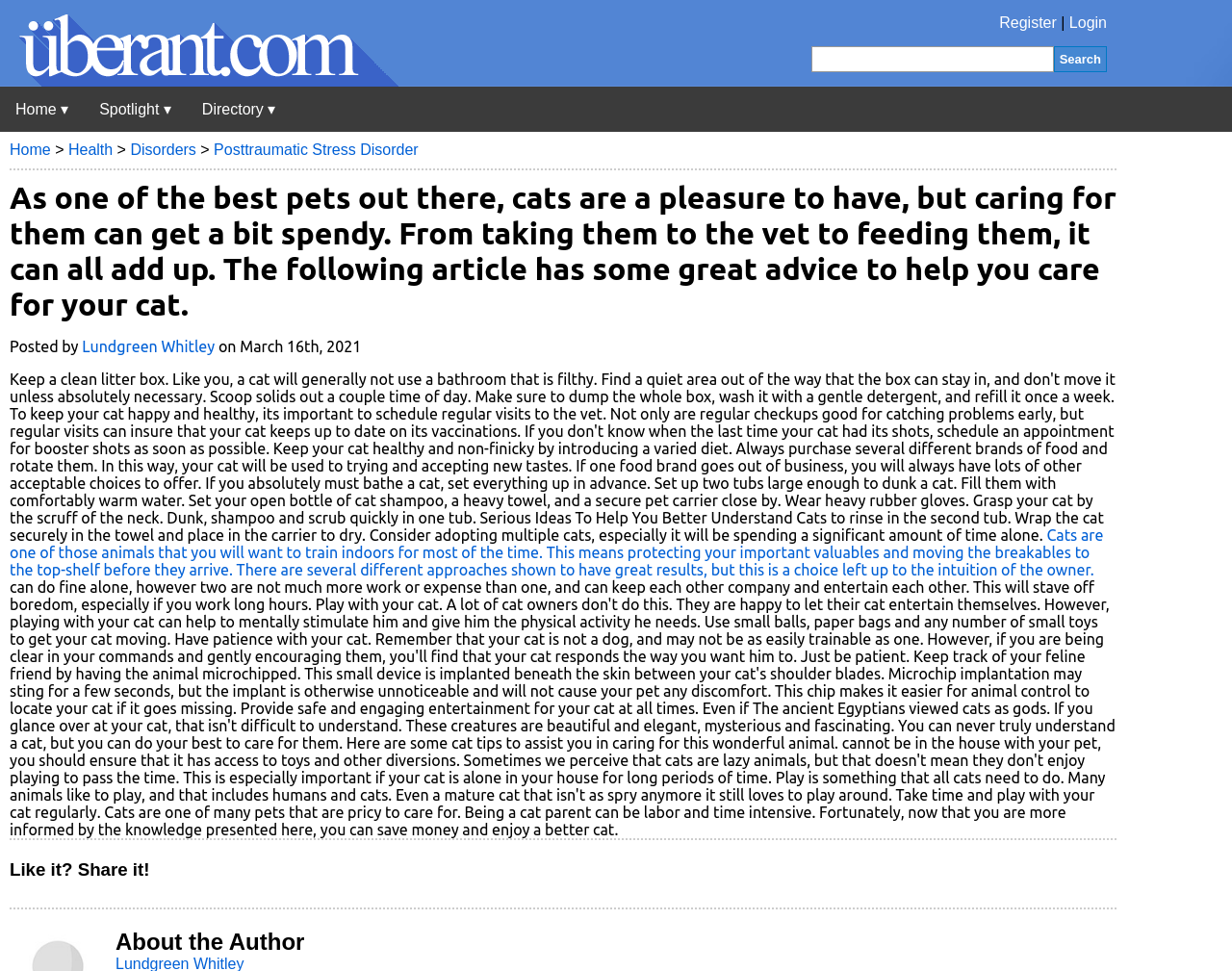Find the bounding box coordinates for the area you need to click to carry out the instruction: "Search for products". The coordinates should be four float numbers between 0 and 1, indicated as [left, top, right, bottom].

None